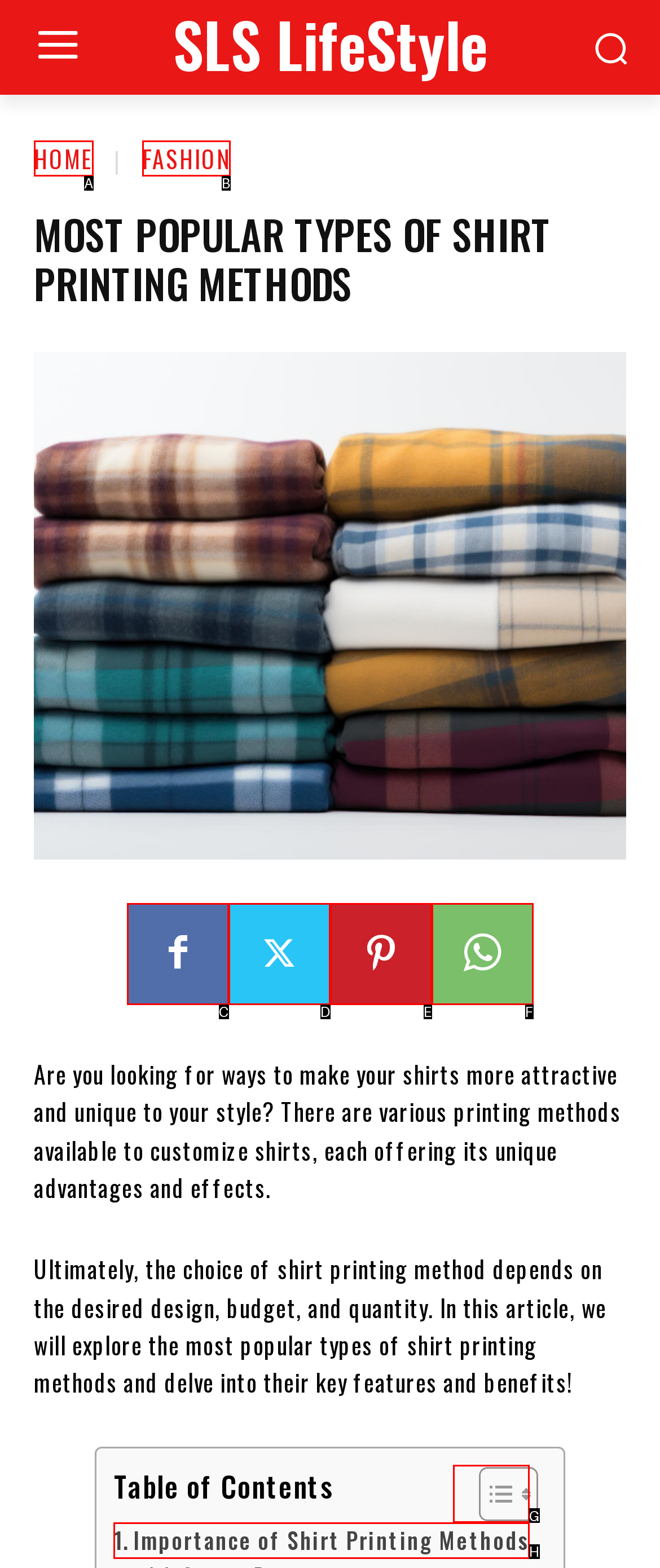Select the HTML element that corresponds to the description: Pinterest. Answer with the letter of the matching option directly from the choices given.

E